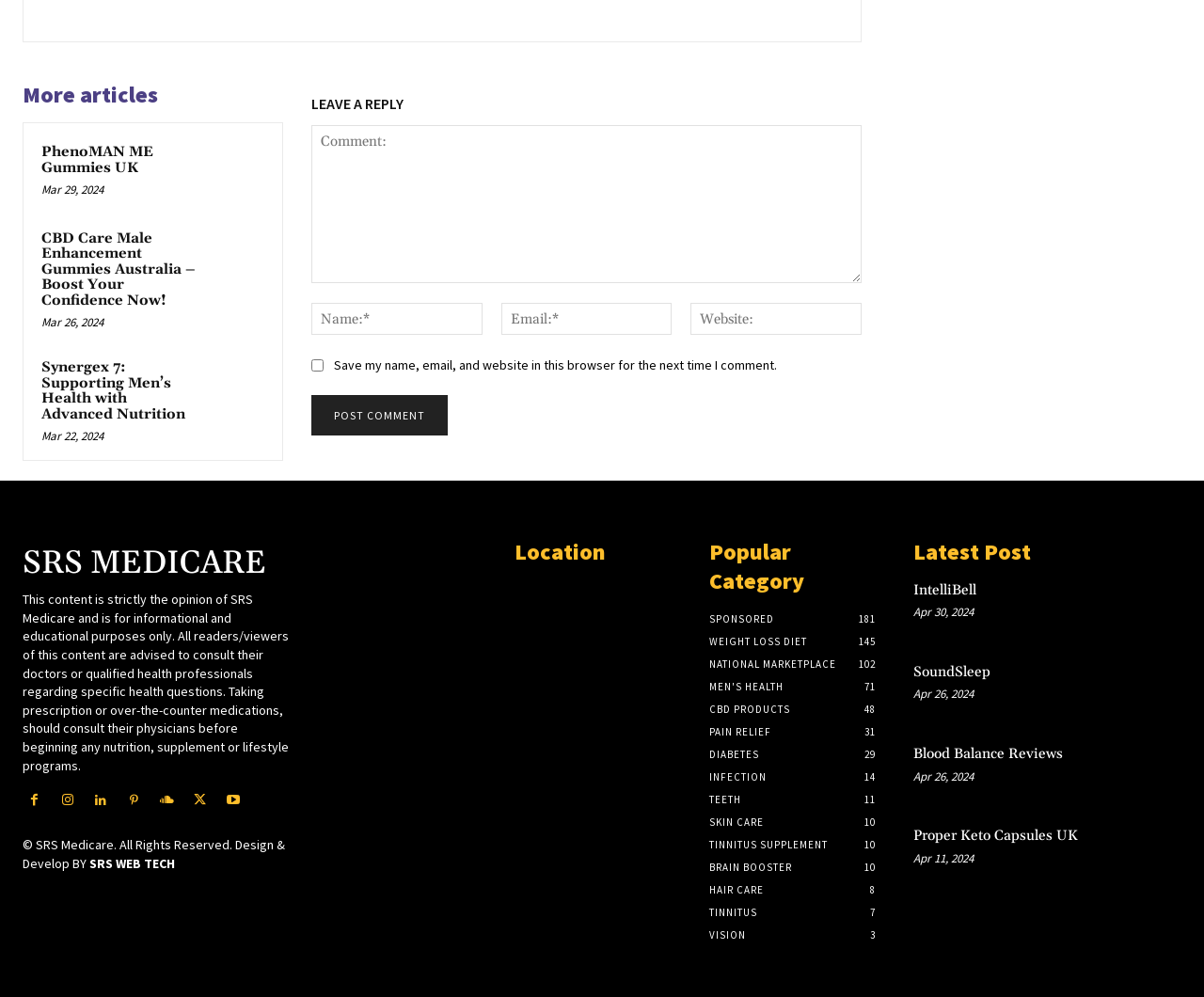Show me the bounding box coordinates of the clickable region to achieve the task as per the instruction: "Click on the 'PhenoMAN ME Gummies UK' link".

[0.034, 0.143, 0.127, 0.177]